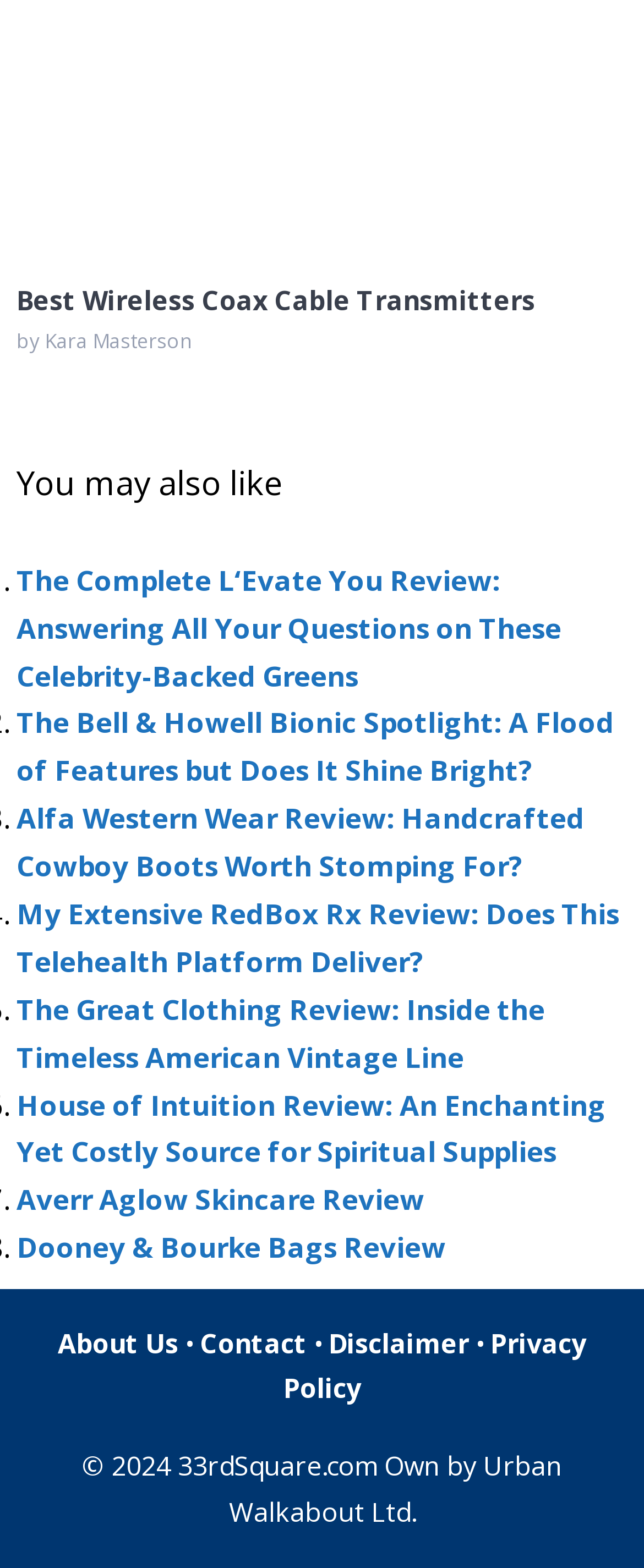Locate the bounding box coordinates of the area where you should click to accomplish the instruction: "visit The Bell & Howell Bionic Spotlight review".

[0.026, 0.449, 0.954, 0.503]